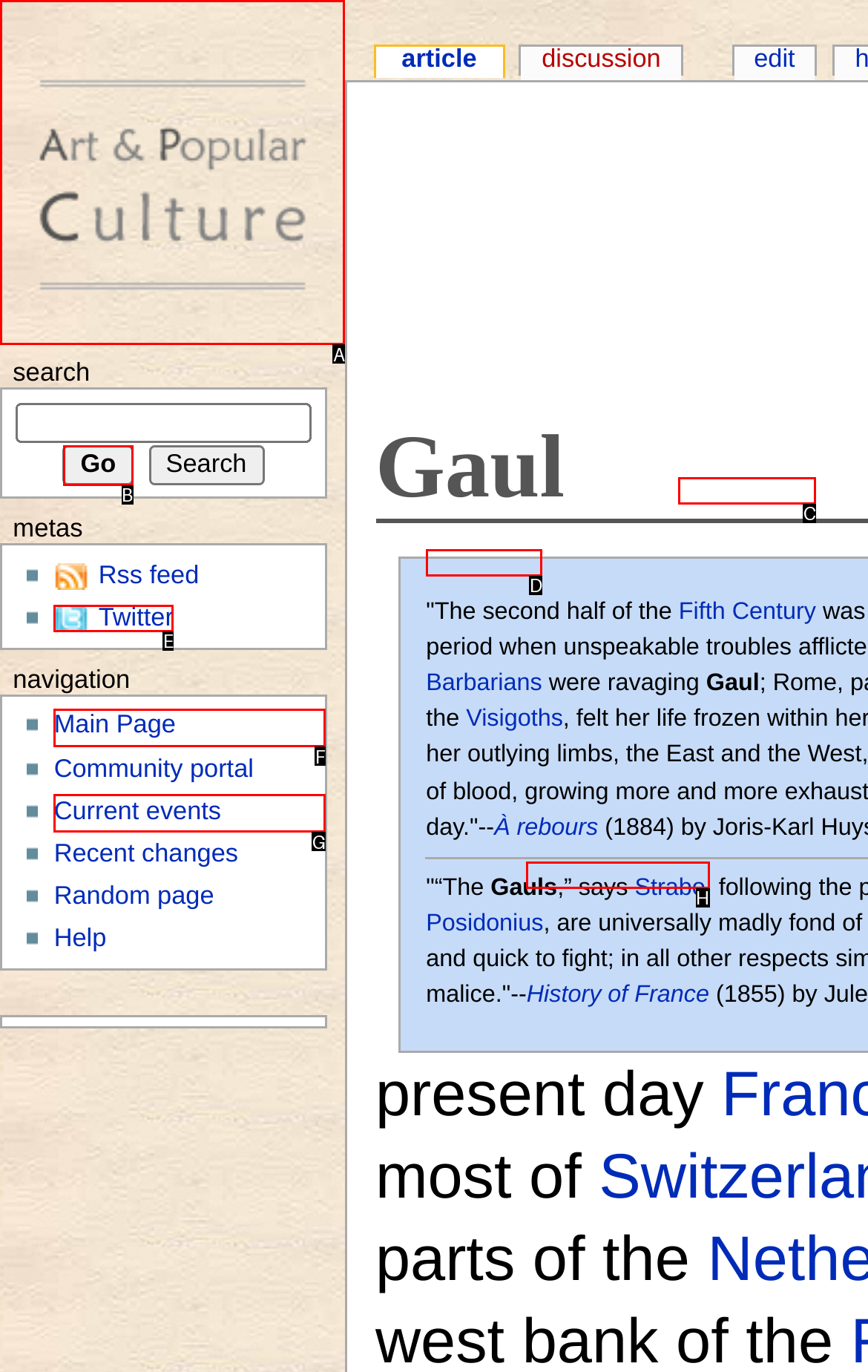Determine which HTML element fits the description: History of France. Answer with the letter corresponding to the correct choice.

H